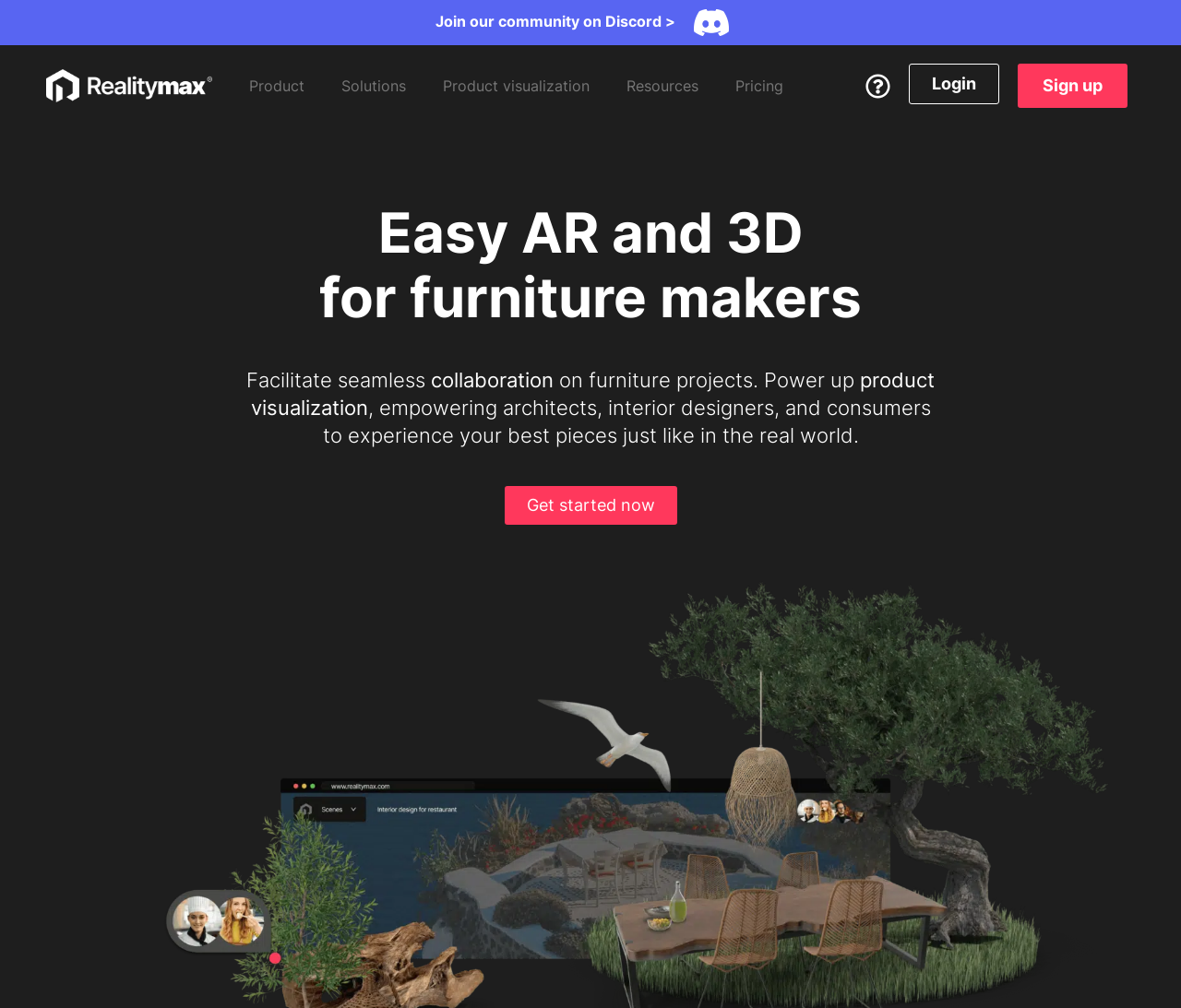Give a short answer using one word or phrase for the question:
What is the platform mentioned for community engagement?

Discord